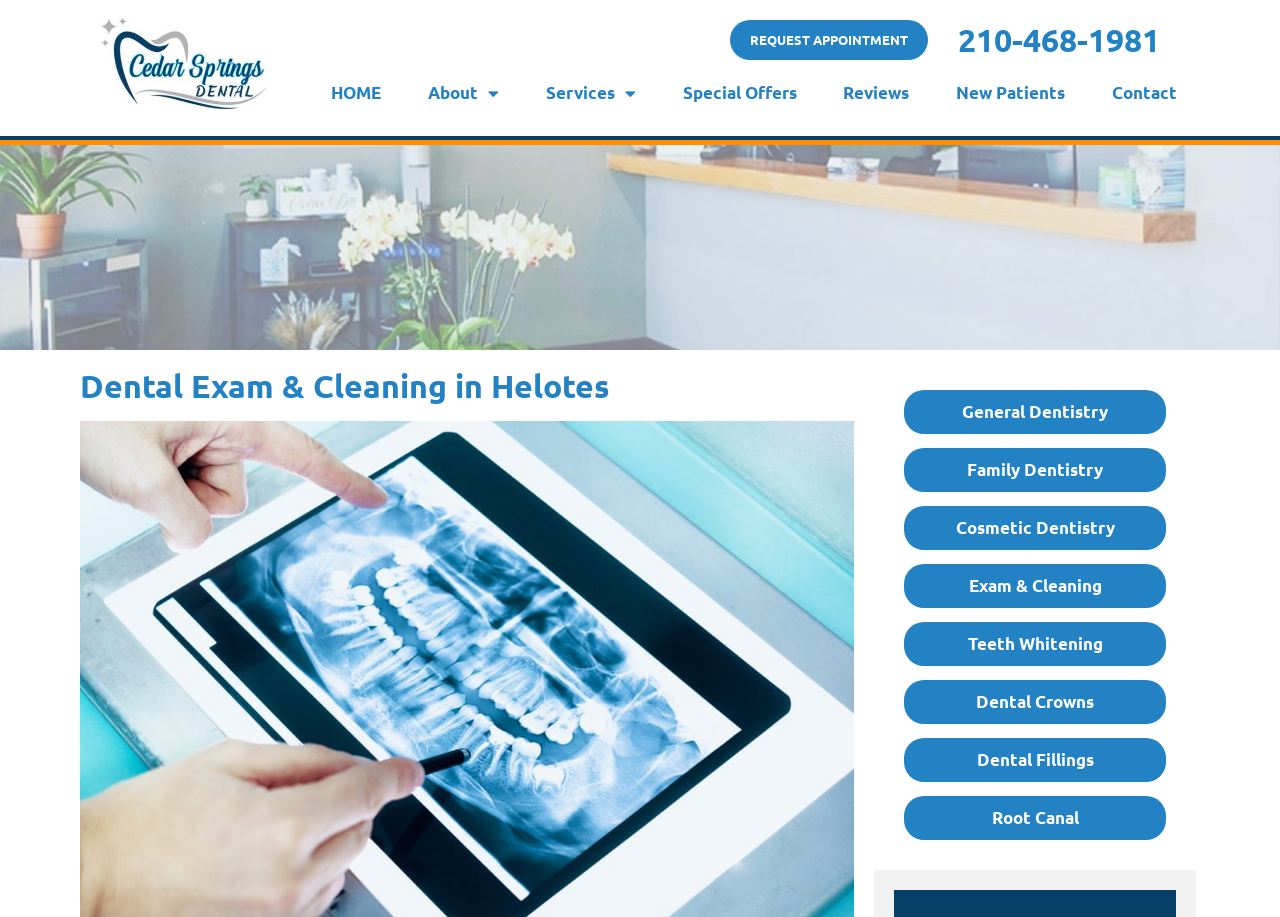What is the text of the webpage's headline?

Dental Exam & Cleaning in Helotes